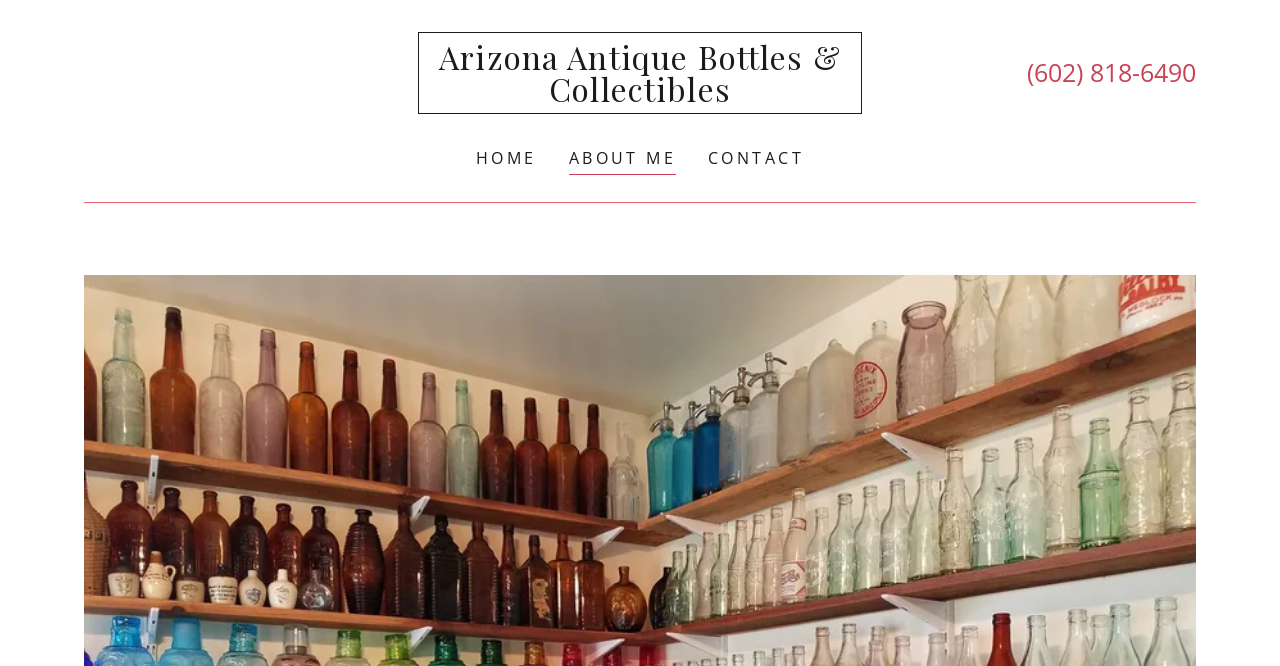From the element description Contact, predict the bounding box coordinates of the UI element. The coordinates must be specified in the format (top-left x, top-left y, bottom-right x, bottom-right y) and should be within the 0 to 1 range.

[0.548, 0.21, 0.633, 0.264]